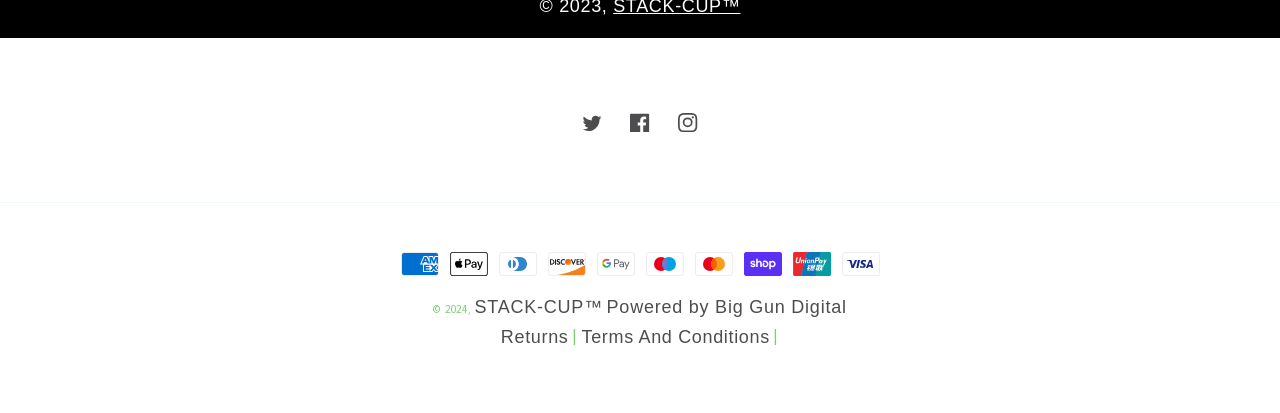Provide the bounding box coordinates for the UI element that is described as: "Terms And Conditions".

[0.454, 0.792, 0.601, 0.84]